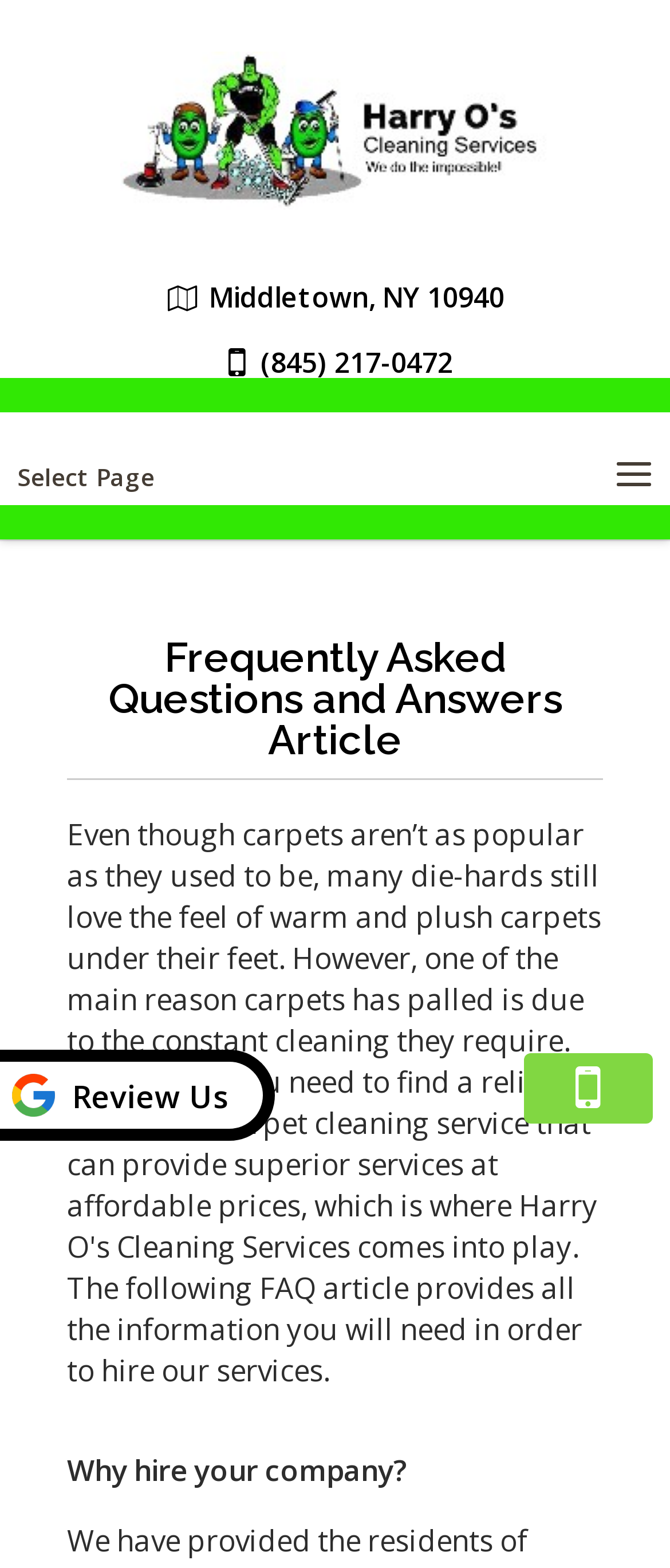Provide the bounding box coordinates of the UI element this sentence describes: "Phone(845) 217-0472".

[0.1, 0.215, 0.9, 0.26]